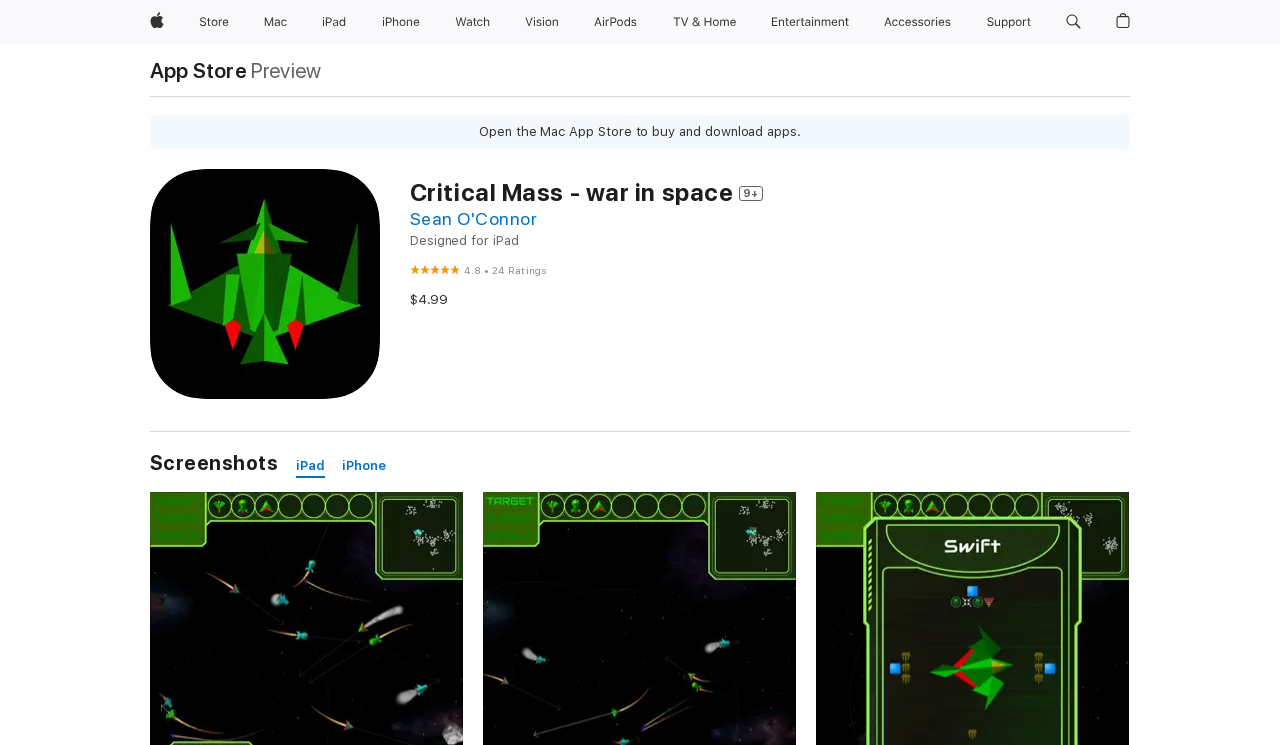Summarize the webpage with intricate details.

This webpage is about the game "Critical Mass" on the App Store. At the top, there is a navigation bar with links to different Apple products and services, including Apple, Store, Mac, iPad, iPhone, Watch, Vision, AirPods, TV and Home, Entertainment, Accessories, and Support. Each link has a corresponding button with a dropdown menu. There is also a search bar and a shopping bag icon on the top right.

Below the navigation bar, there is a section with a heading "Critical Mass - war in space 9+" and a subheading "Sean O'Connor". This section also includes a rating of 4.8 out of 5 and a price of $4.99.

On the left side, there is a section with a heading "Screenshots" and links to view screenshots on iPad and iPhone. The rest of the page is likely to display screenshots of the game, but the exact content is not specified in the accessibility tree.

Overall, the webpage is focused on promoting the game "Critical Mass" on the App Store, with easy access to different Apple products and services at the top.